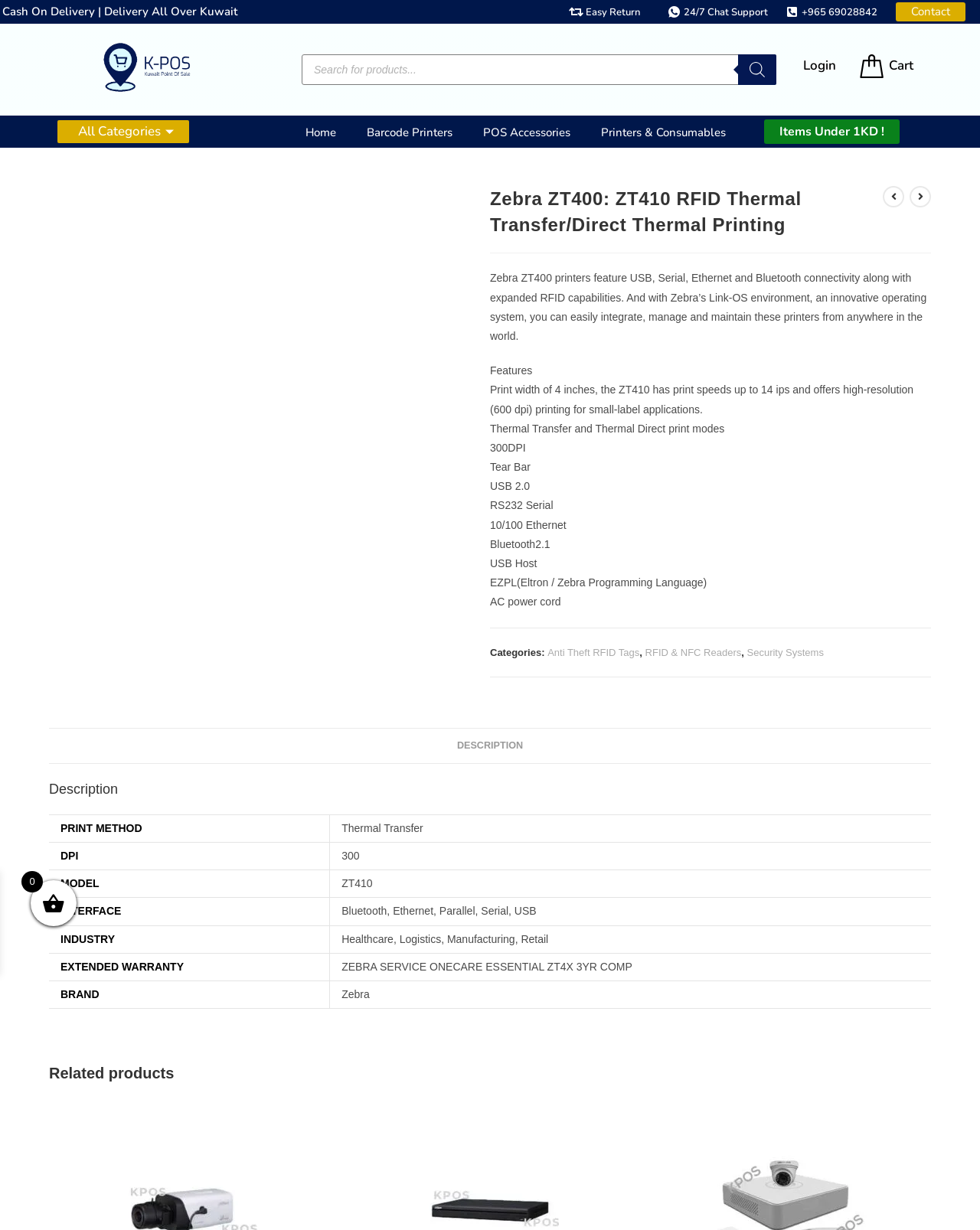What is the brand of ZT410?
Answer the question with a single word or phrase derived from the image.

Zebra